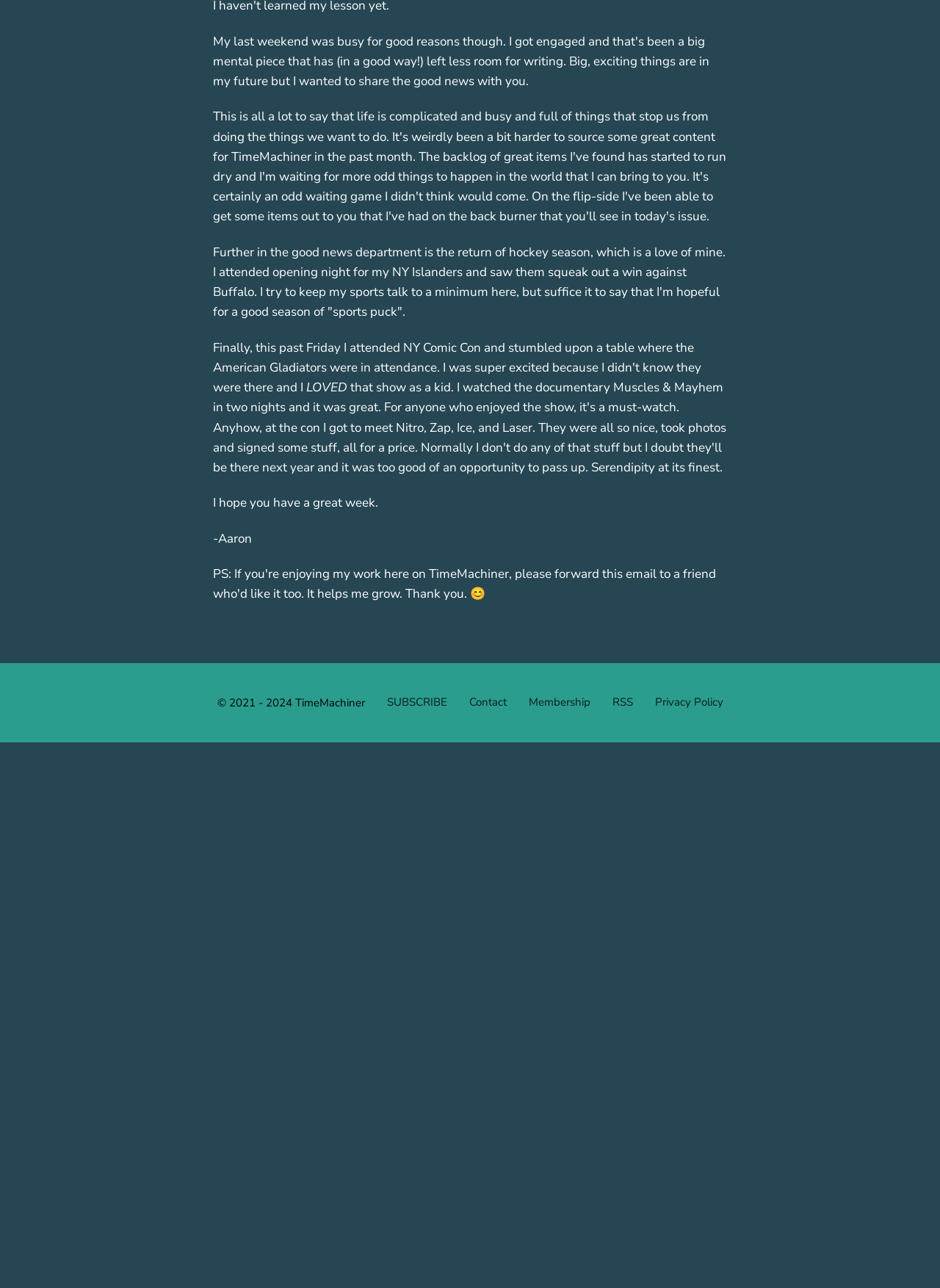Predict the bounding box of the UI element that fits this description: "chinalovecupid review".

None